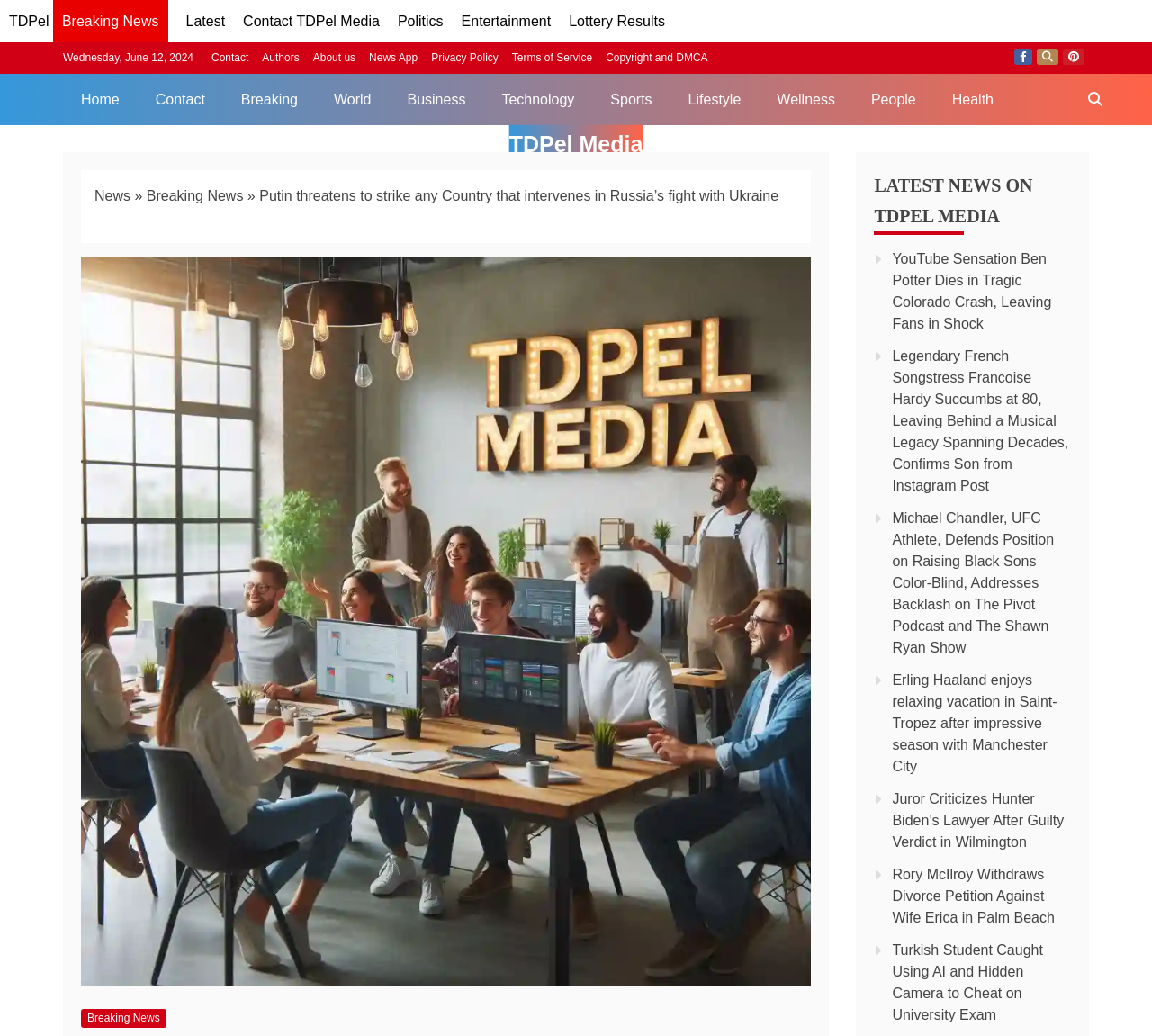Generate a thorough description of the webpage.

This webpage appears to be a news website, with a focus on current events and breaking news. At the top of the page, there is a navigation bar with multiple links, including "TDPel", "Latest", "Contact TDPel Media", and several categories such as "Politics", "Entertainment", and "Sports". Below this, there is a date display showing "Wednesday, June 12, 2024".

To the right of the date, there are more links, including "Contact", "Authors", "About us", and "News App". Further to the right, there are social media links for Facebook, Twitter, and Pinterest.

Below the navigation bar, there is a prominent headline that reads "Putin Threatens To Strike Any Country That Intervenes In Russia’s Fight With Ukraine". This headline is accompanied by an image related to the story.

Below the headline, there is a navigation section labeled "breadcrumbs" that shows the current page's location within the website's hierarchy. This section includes links to "News" and "Breaking News".

The main content of the page is a list of news articles, with each article displayed as a link. The articles are arranged in a vertical column, with the most recent articles at the top. The articles cover a range of topics, including celebrity news, sports, and politics.

At the top of the article list, there is a heading that reads "LATEST NEWS ON TDPEL MEDIA". The articles themselves are summarized with descriptive text, giving a brief overview of each story.